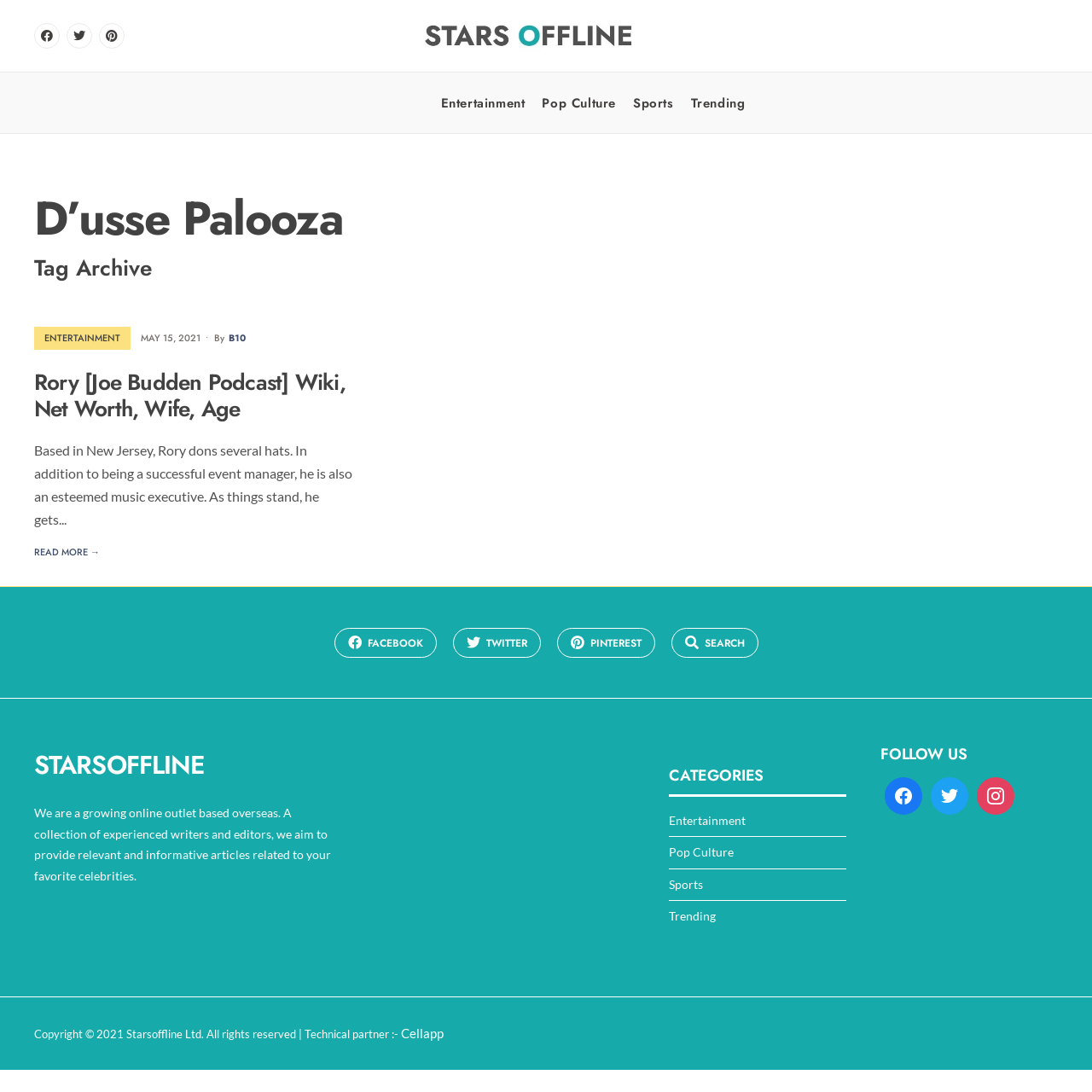Please determine the main heading text of this webpage.

D’usse Palooza
Tag Archive